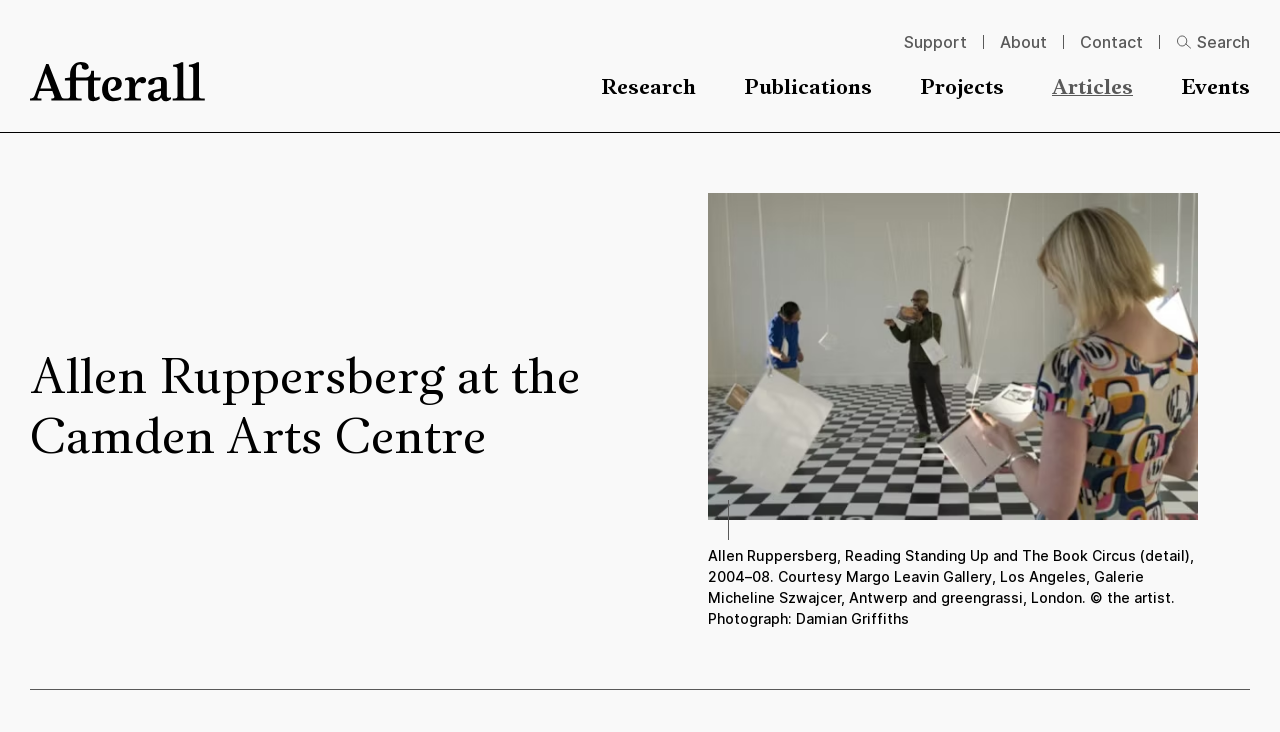How many links are there above the main content?
Give a one-word or short phrase answer based on the image.

2